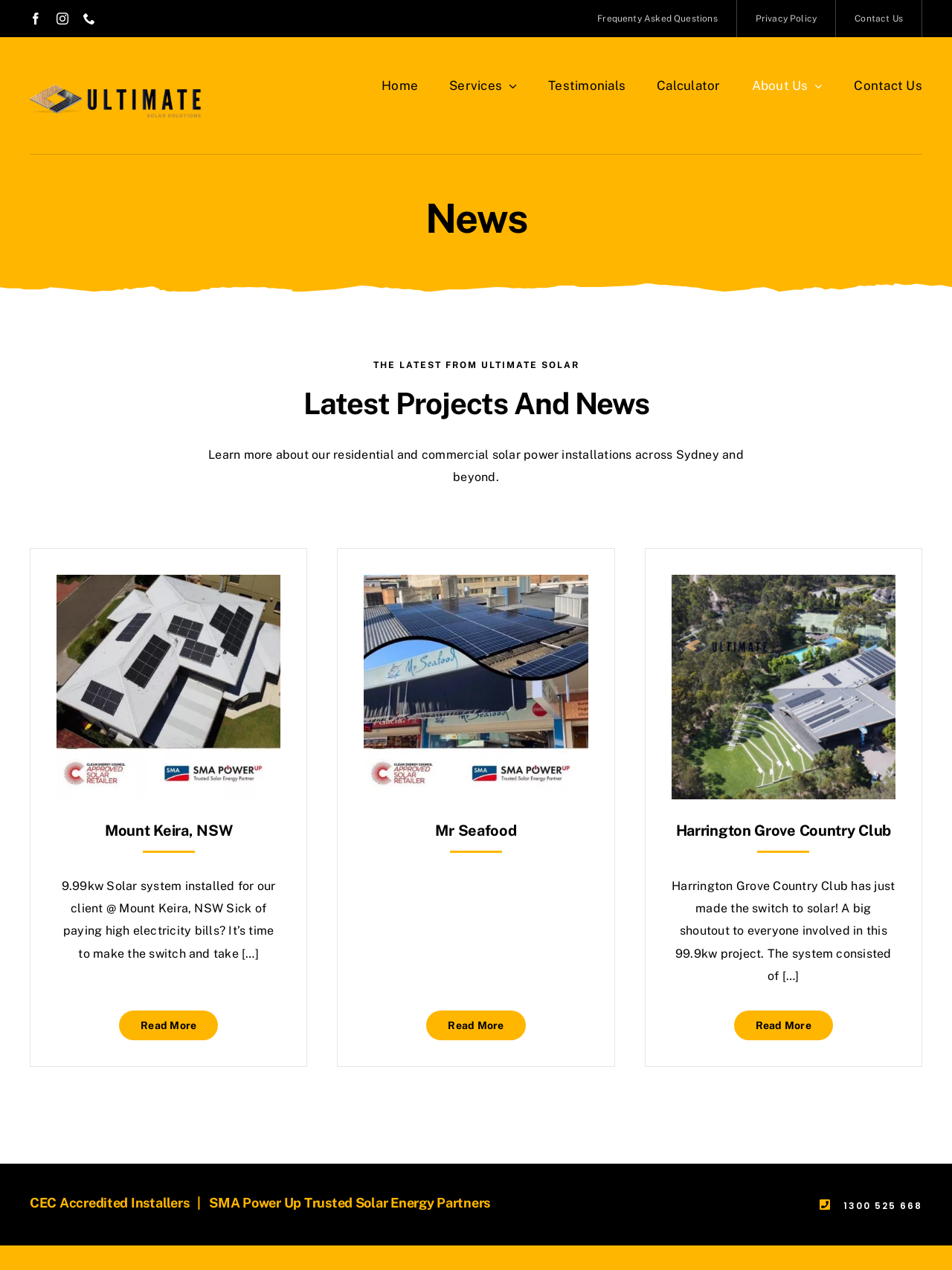Predict the bounding box of the UI element that fits this description: "Services".

[0.472, 0.053, 0.543, 0.082]